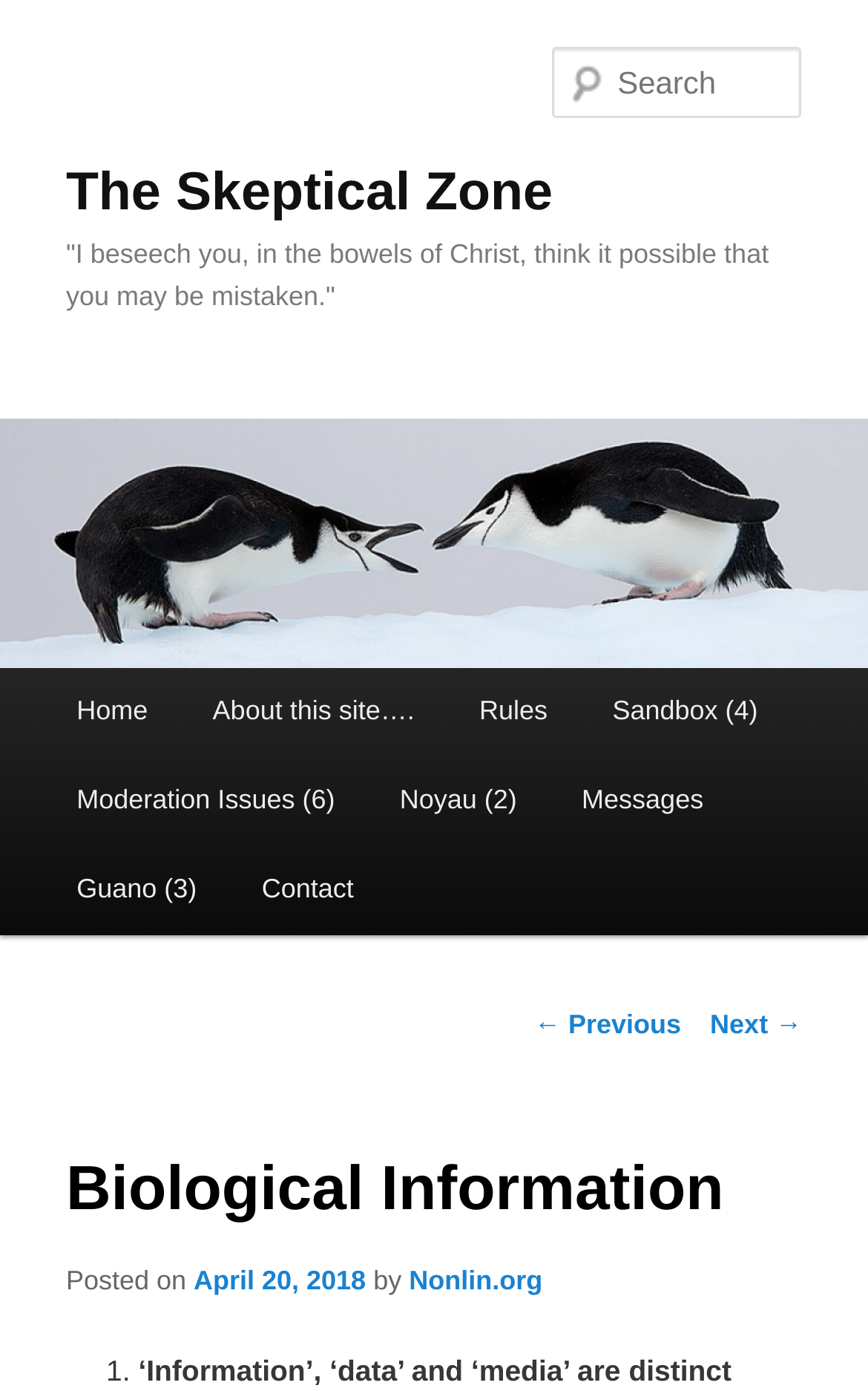Please analyze the image and provide a thorough answer to the question:
What is the date of the post?

I found a link element with the text 'April 20, 2018' which is accompanied by a 'Posted on' static text, indicating that it is the date of the post.